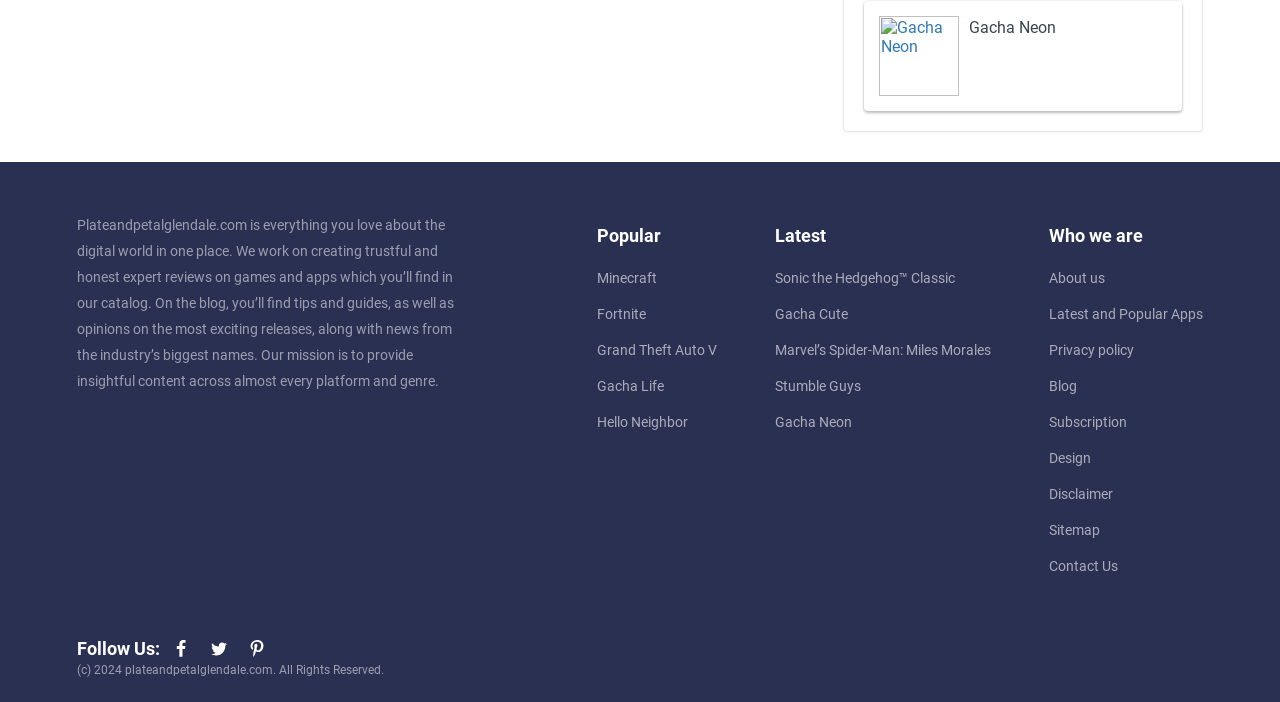How can users follow the website?
Ensure your answer is thorough and detailed.

I examined the links and images under the 'Follow Us:' text and found that they represent social media platforms, indicating that users can follow the website through these platforms.